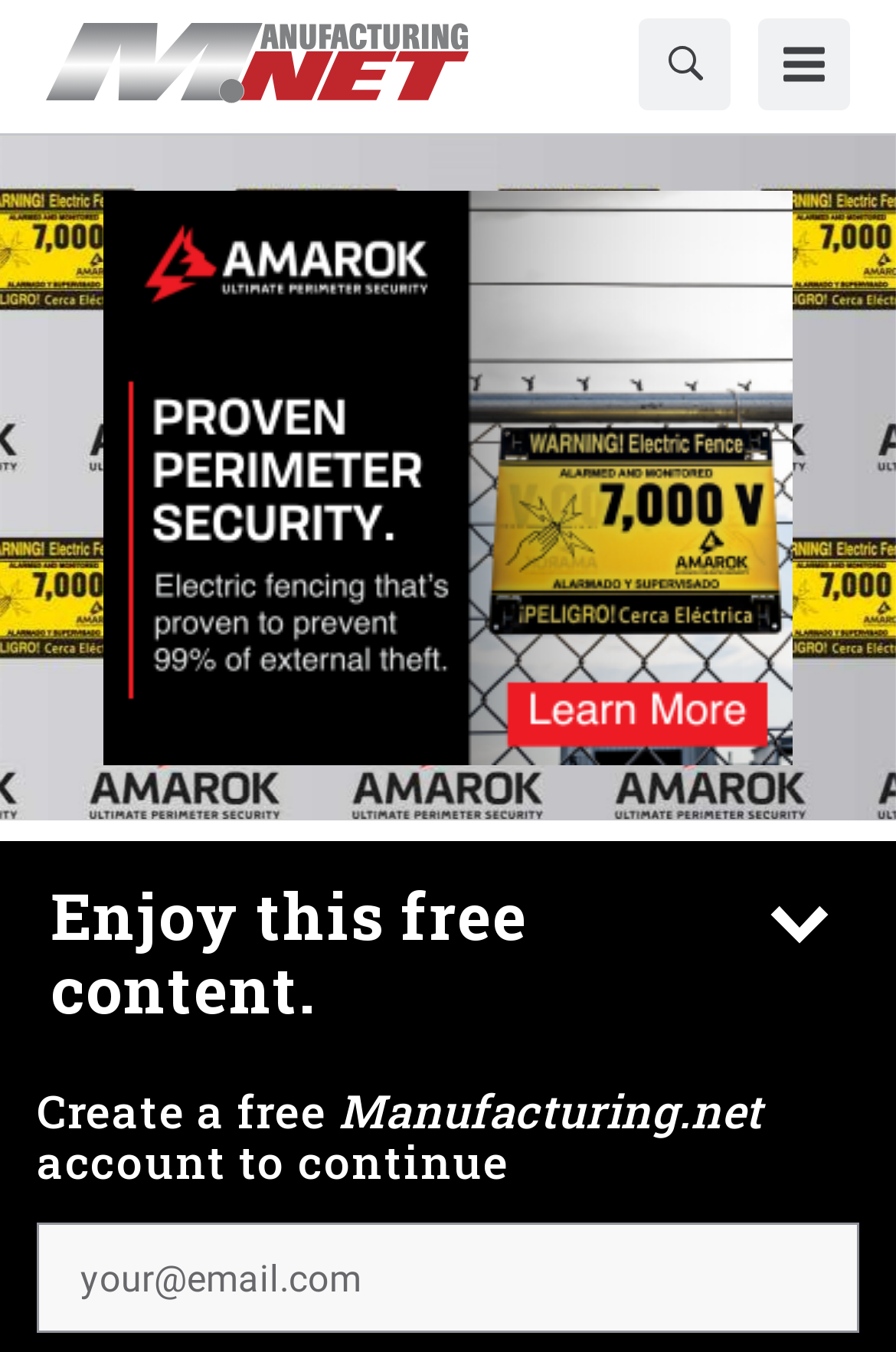What is the purpose of the button with a search icon? Analyze the screenshot and reply with just one word or a short phrase.

Search